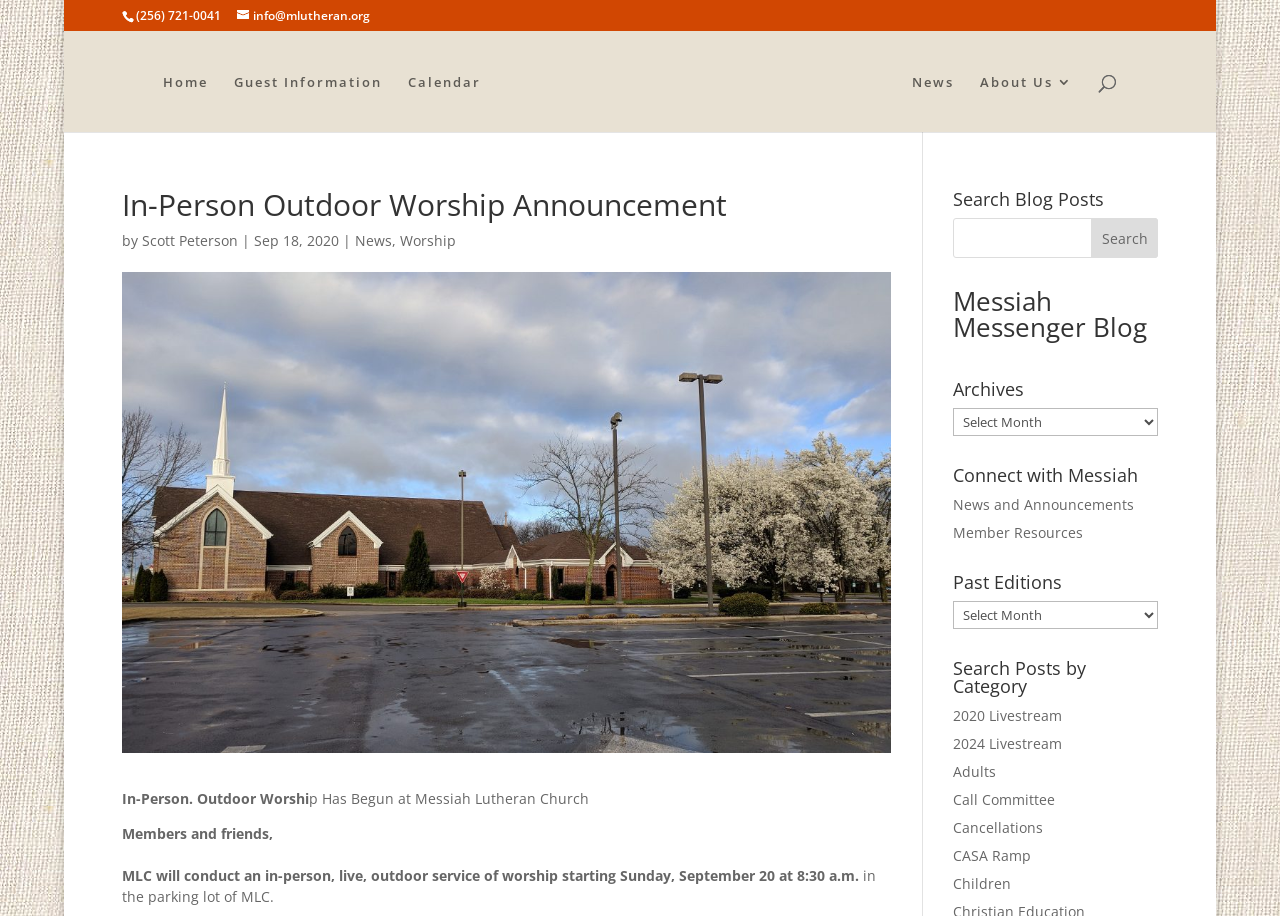Illustrate the webpage thoroughly, mentioning all important details.

The webpage is about Messiah Lutheran Church, specifically an announcement about in-person outdoor worship. At the top, there is a phone number and an email address. Below that, there is a navigation menu with links to "Home", "Guest Information", "Calendar", "News", and "About Us 3". 

To the right of the navigation menu, there is a search bar with a search box and a search button. Below the search bar, there is a heading "In-Person Outdoor Worship Announcement" followed by the author's name, "Scott Peterson", and the date "Sep 18, 2020". 

Next to the heading, there is an image of the church exterior. Below the image, there is a paragraph announcing that the church will conduct in-person outdoor worship services starting Sunday, September 20 at 8:30 a.m. in the parking lot.

On the right side of the page, there are several sections. The first section is a search function for blog posts, with a search box and a search button. Below that, there are headings for "Messiah Messenger Blog", "Archives", and "Connect with Messiah", each with links to related pages. There is also a dropdown menu for "Archives" and "Past Editions". 

Further down, there are links to various categories, including "News and Announcements", "Member Resources", "2020 Livestream", "2024 Livestream", and several others.